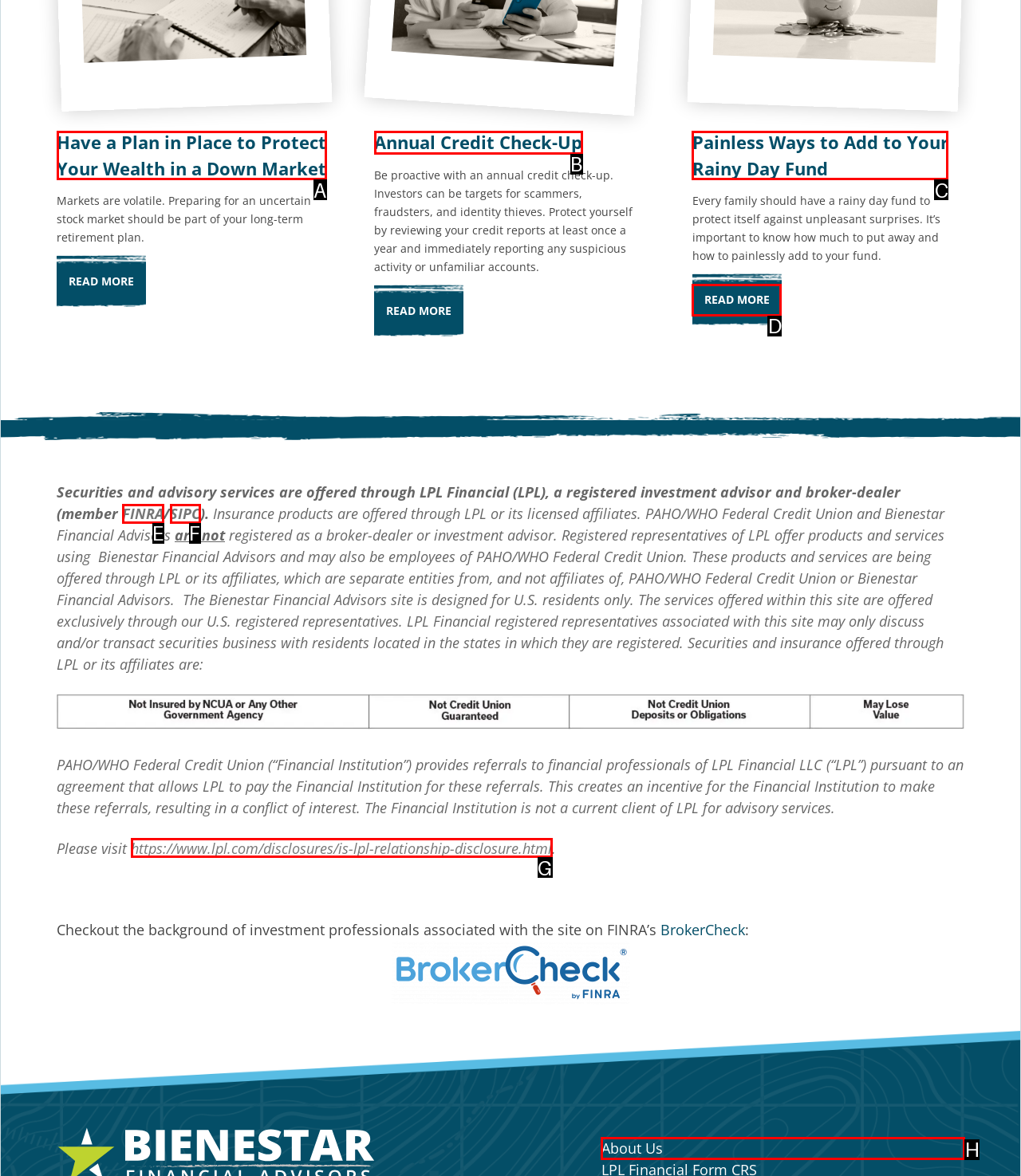Select the appropriate HTML element to click for the following task: Go to 'About Us'
Answer with the letter of the selected option from the given choices directly.

H